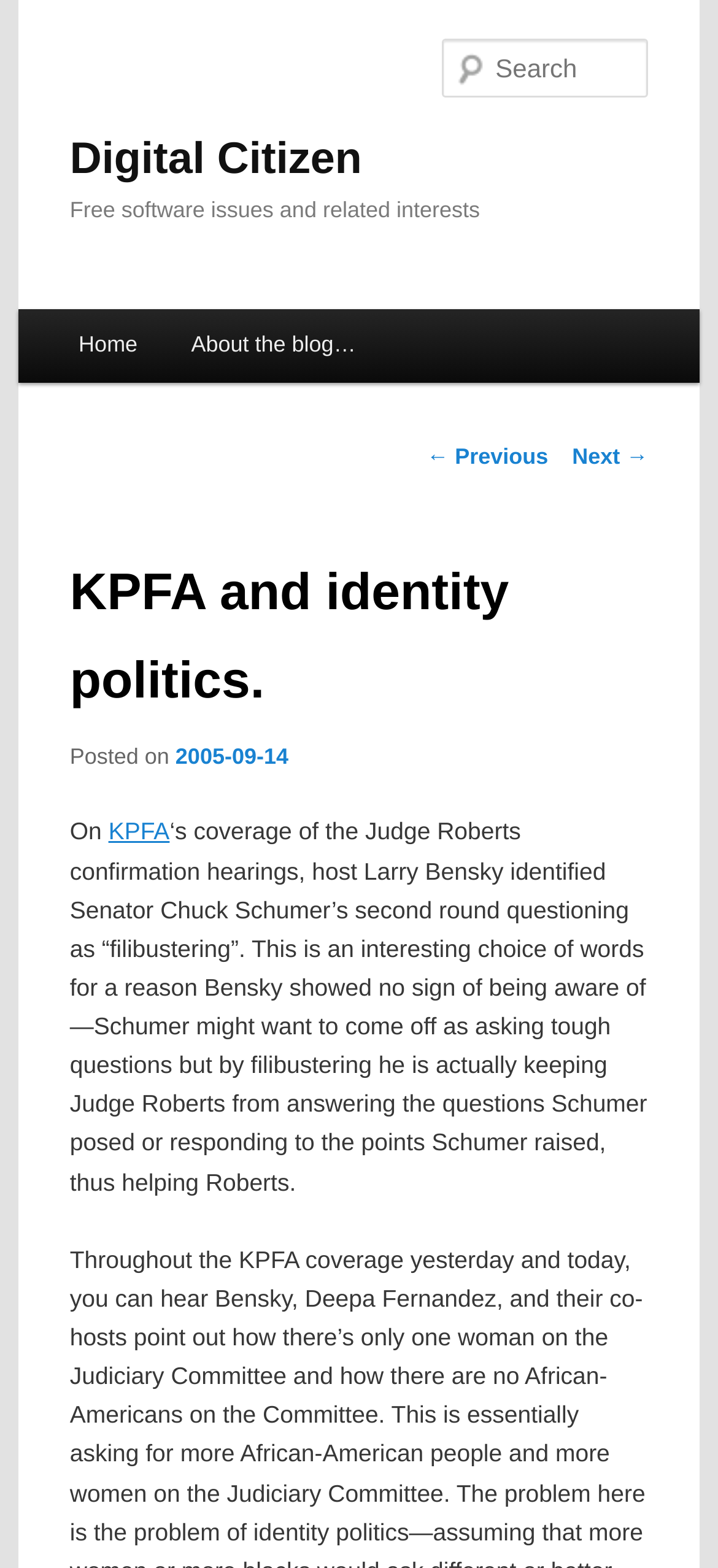Find the bounding box coordinates for the area that must be clicked to perform this action: "View previous post".

[0.594, 0.283, 0.763, 0.3]